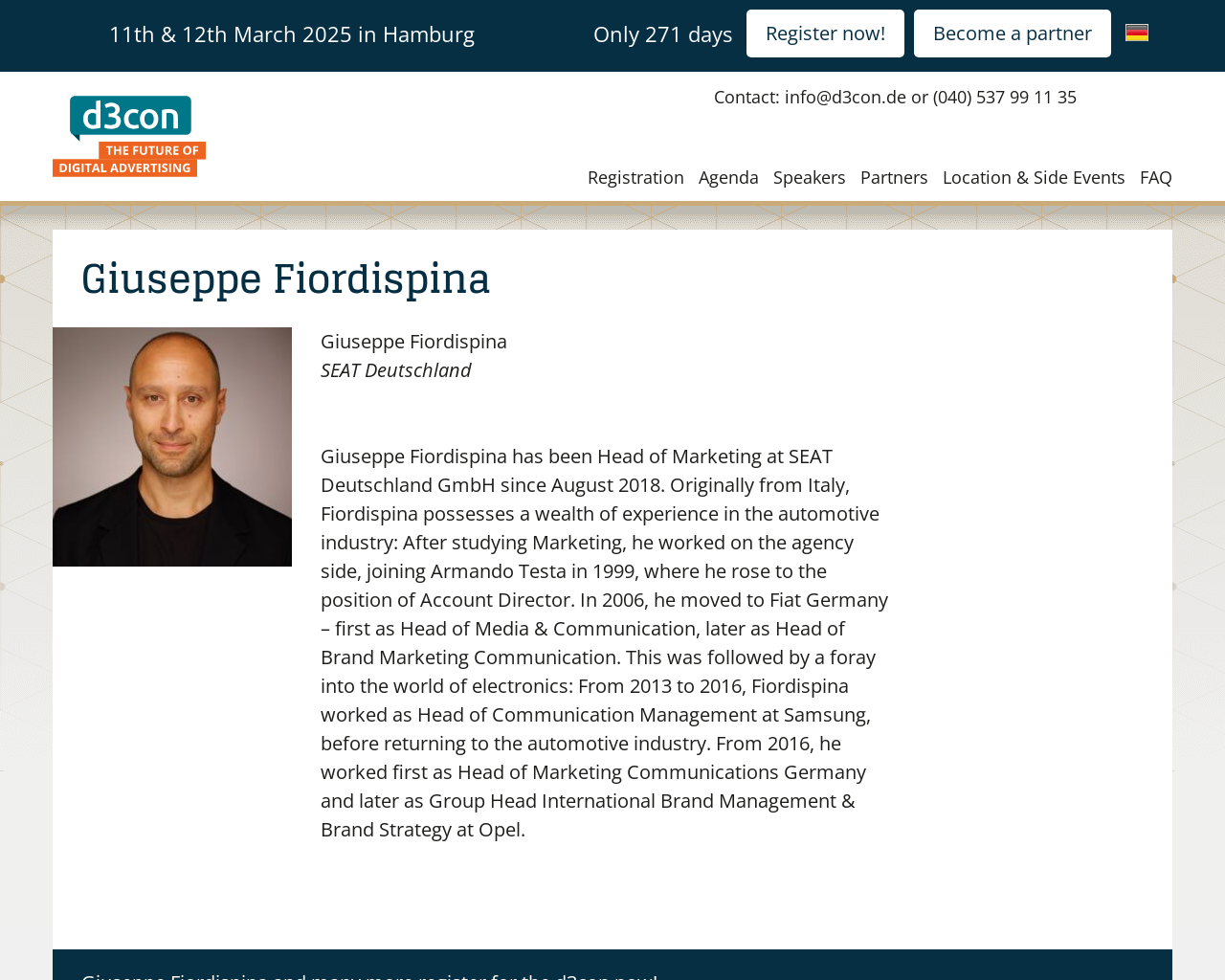Construct a thorough caption encompassing all aspects of the webpage.

The webpage is about Speaker d3con, a conference or event taking place on 11th and 12th March 2025 in Hamburg. At the top, there is a link to a Deutsche Version, indicating that the page is available in German. Below this, there are three prominent links: "Become a partner", "Register now!", and "d3con", which is accompanied by a logo image. 

To the right of the "d3con" link, there is a countdown timer showing that there are only 271 days left until the event. 

Further down, there is a section with contact information, including an email address and phone number. 

Below this, there are six links to different sections of the webpage: "Registration", "Agenda", "Speakers", "Partners", "Location & Side Events", and "FAQ". 

The main content of the page is about a speaker, Giuseppe Fiordispina, who is featured with a heading, an image, and a brief biography. The biography describes his work experience in the automotive industry, including his current position as Head of Marketing at SEAT Deutschland GmbH.